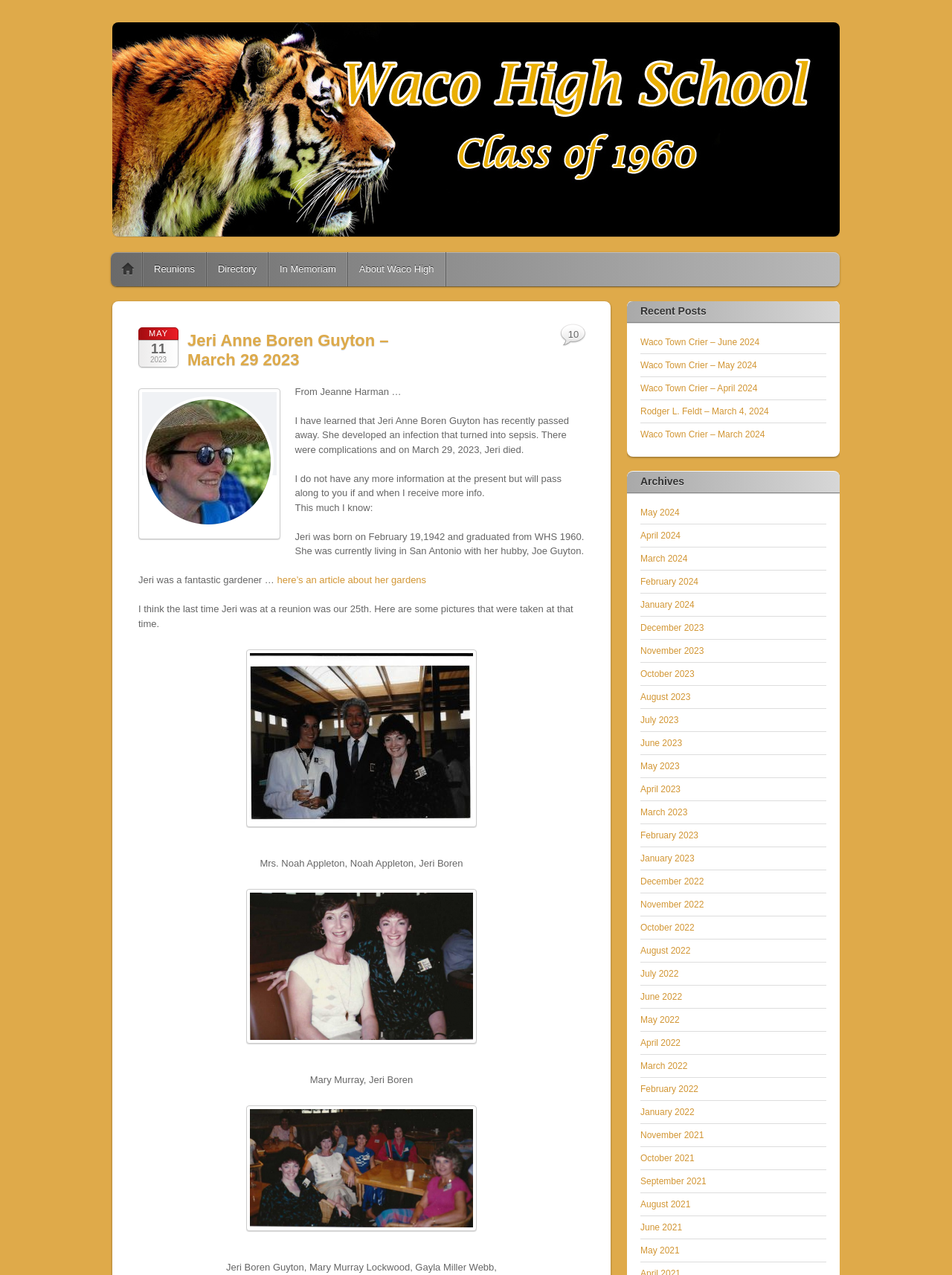Locate the UI element described by November 2023 and provide its bounding box coordinates. Use the format (top-left x, top-left y, bottom-right x, bottom-right y) with all values as floating point numbers between 0 and 1.

[0.673, 0.507, 0.739, 0.515]